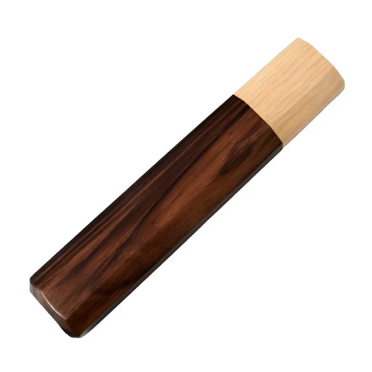Give a thorough and detailed caption for the image.

A beautifully crafted Tokushu Custom Ebony Handle featuring a striking dark ebony body complemented by a contrasting light-colored ferrule. This elegant handle is designed for medium and large knives, showcasing a blend of aesthetics and functionality. The dense hardwood construction ensures a balanced feel, making it ideal for professional use or home kitchens. Its classic design emphasizes the rich texture of the ebony, offering both durability and a sophisticated look that enhances any knife collection. Perfect for those who appreciate quality craftsmanship in their culinary tools.